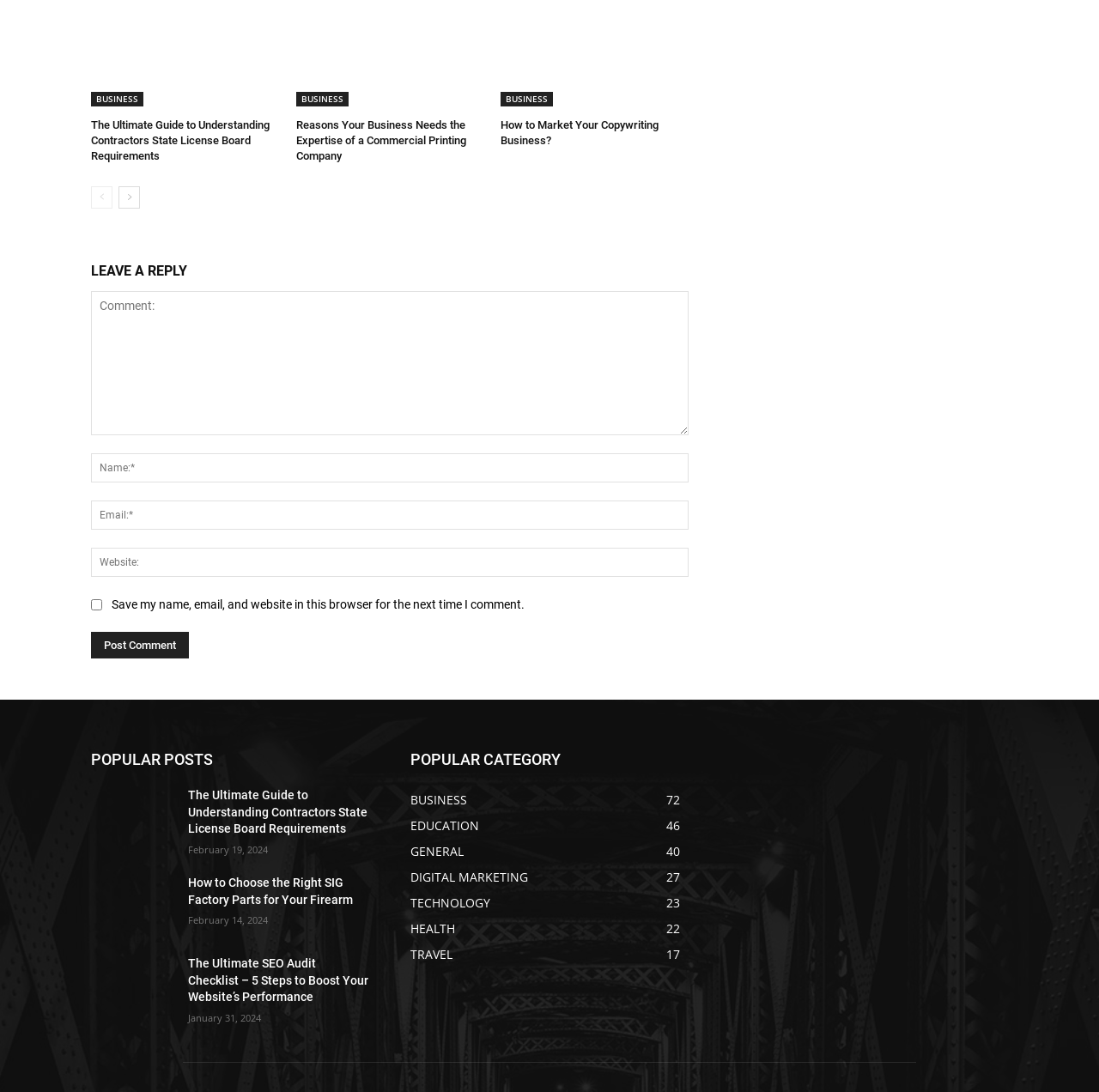Provide a single word or phrase answer to the question: 
What is the purpose of the textbox labeled 'Comment:'?

To leave a comment